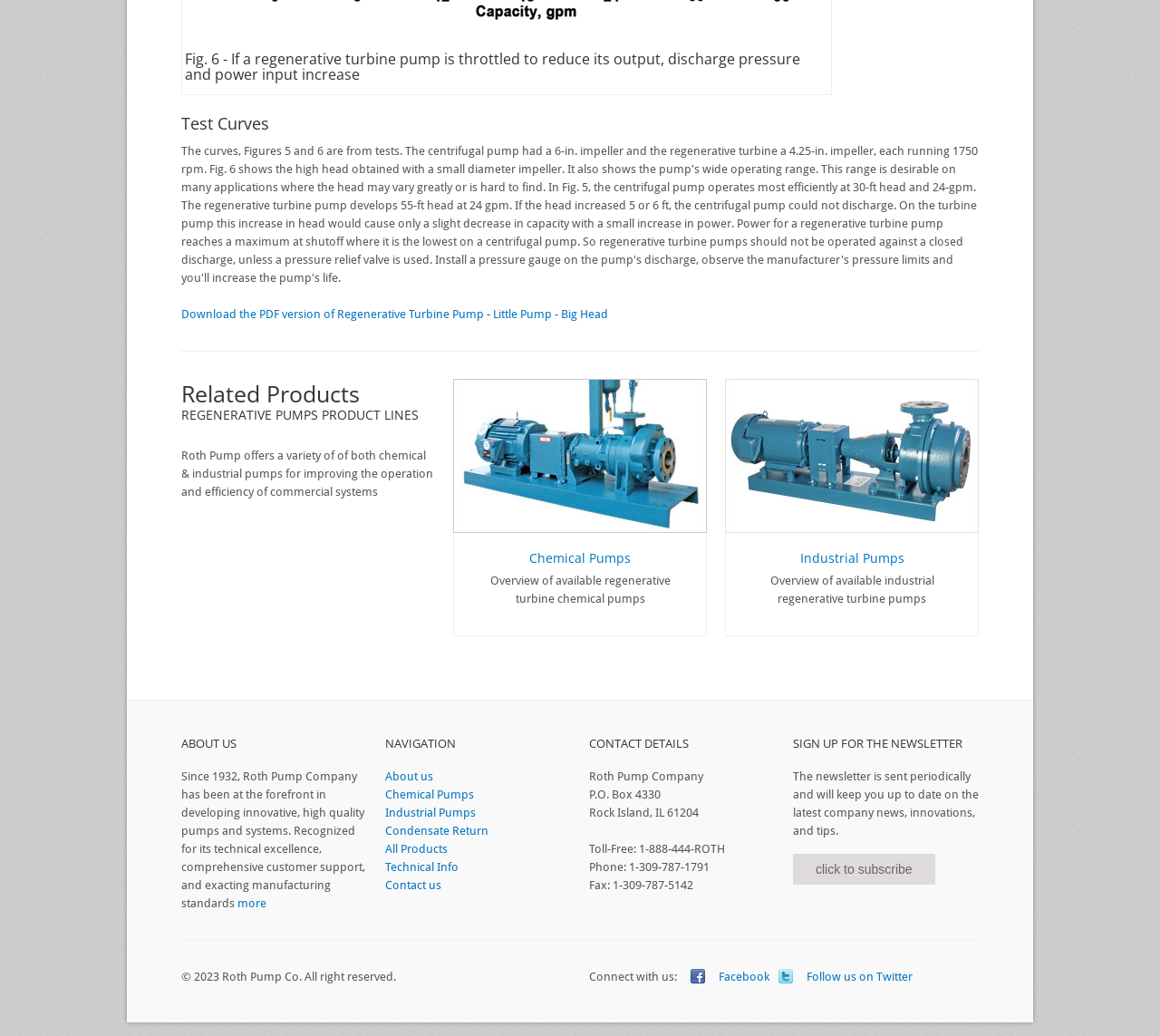How can users contact Roth Pump Company?
Based on the screenshot, give a detailed explanation to answer the question.

The webpage provides contact details for Roth Pump Company, including a toll-free phone number, phone number, fax number, and email address. This suggests that users can contact the company through these various means to inquire about their products or services.